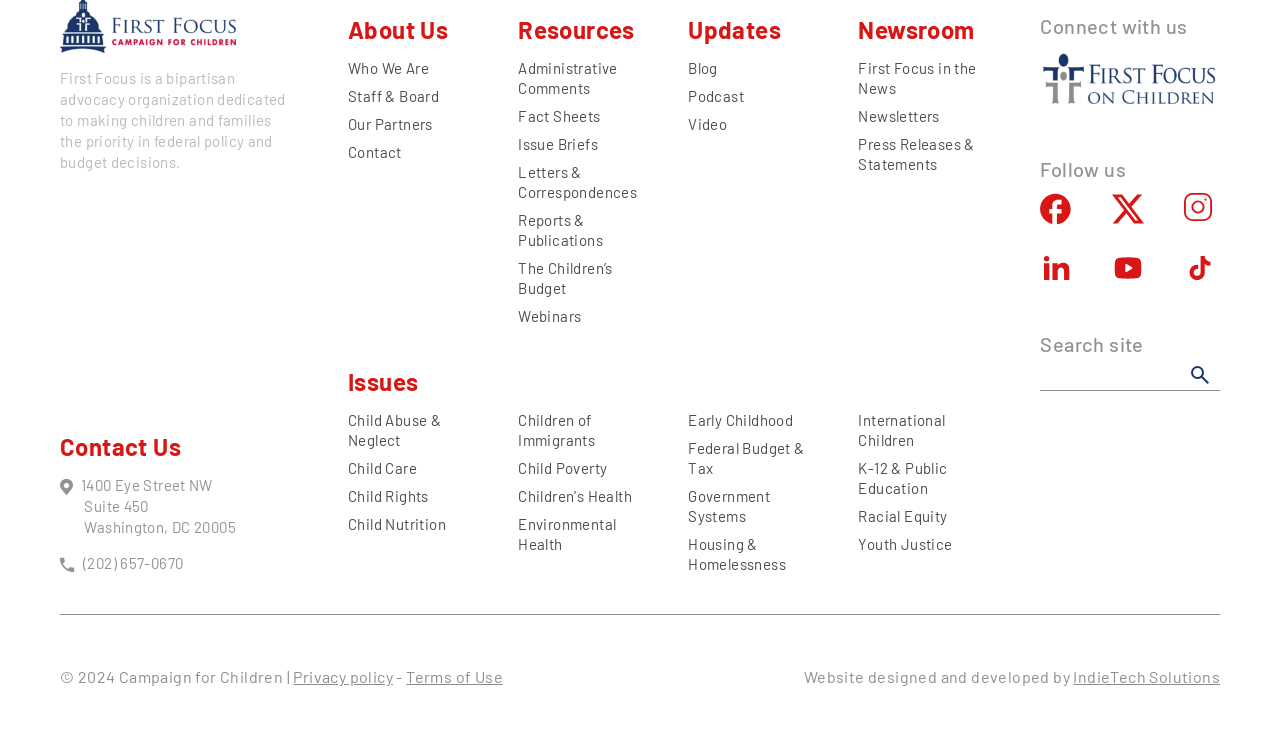Refer to the image and answer the question with as much detail as possible: What is the phone number to contact the organization?

I found the phone number by looking at the static text element with ID 470, which is located near the top of the page and contains the contact information.